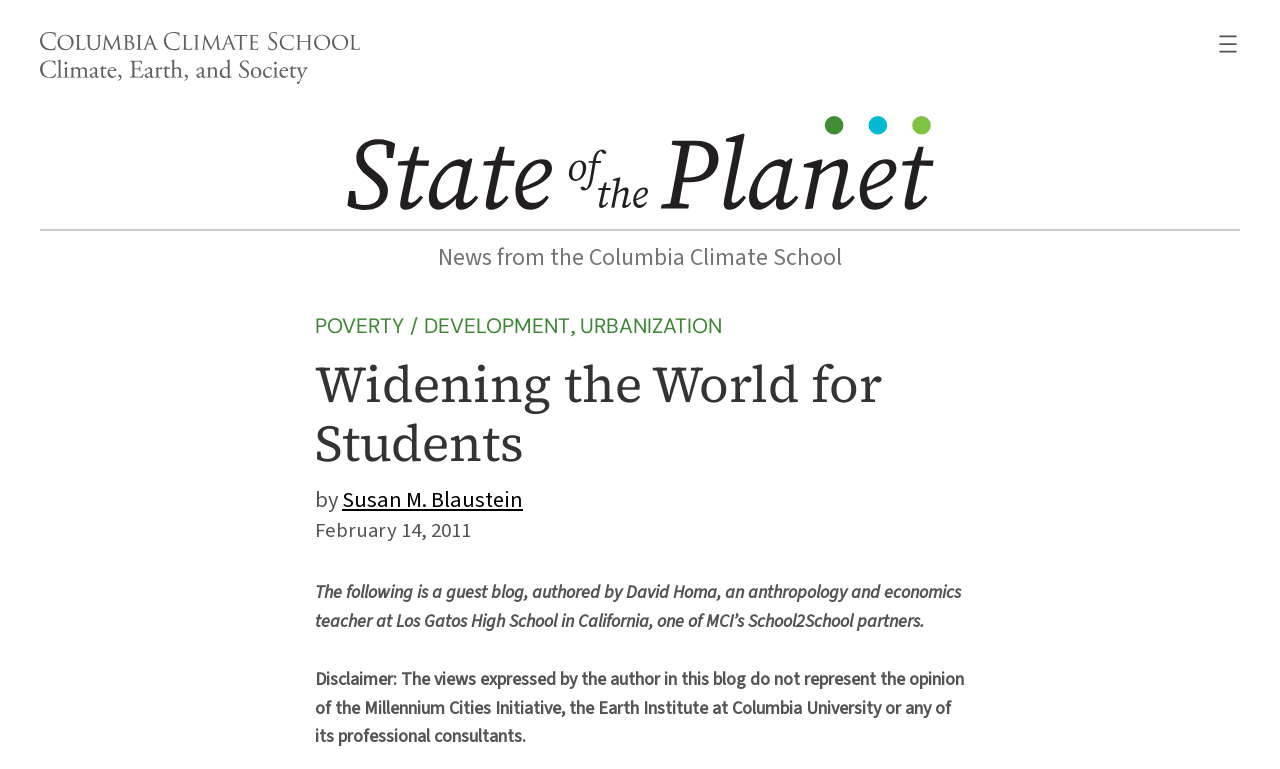Reply to the question with a single word or phrase:
What is the name of the school where David Homa teaches?

Los Gatos High School